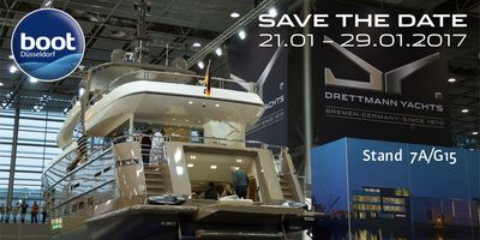Please provide a one-word or short phrase answer to the question:
What is the location of the booth within the exhibition space?

Stand 7A/G15